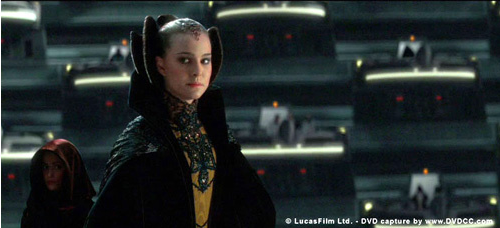Illustrate the image with a detailed and descriptive caption.

The image captures a pivotal moment featuring a woman resembling Leia Organa Solo, portrayed with serious brown eyes and intricately styled brown hair, coiled in an elaborate dual-fan shape adorned with a jeweled diadem. Clad in a stunning outfit that combines a high-collared yellow garment beneath a blue velvet overdress embellished with a beaded design, she emits a commanding presence. The backdrop reveals the Senate Chamber, filled with spectators, symbolizing her role during the early years of her senatorial career. This snapshot highlights her connection to significant events, including her involvement in the Clone Wars and her relationship with iconic figures like Luke Skywalker and Anakin Skywalker, suggesting her influential position within the galaxy's political landscape.